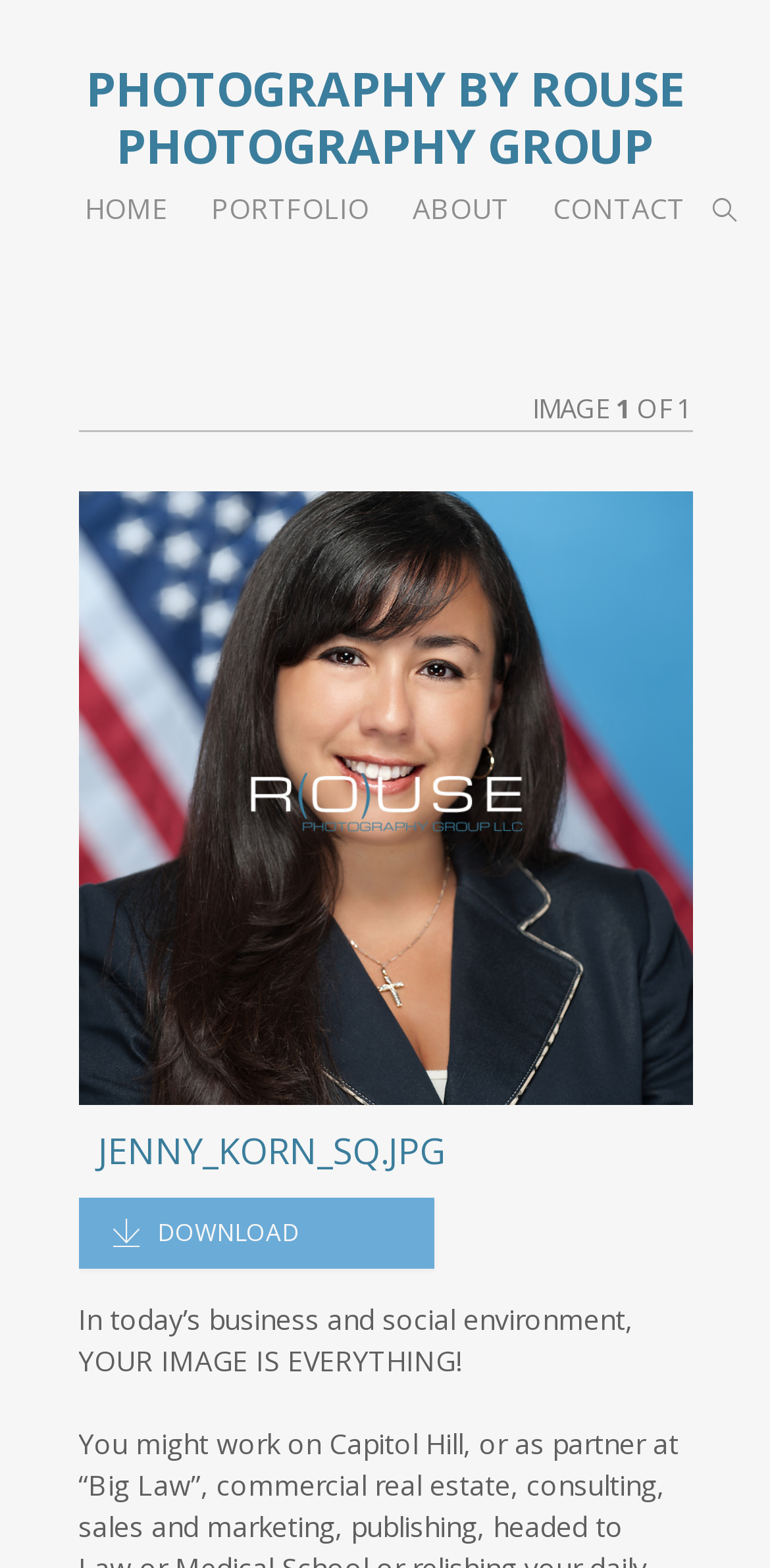What is the purpose of DC Corporate Headshots?
Give a one-word or short phrase answer based on the image.

Producing exceptional corporate headshots